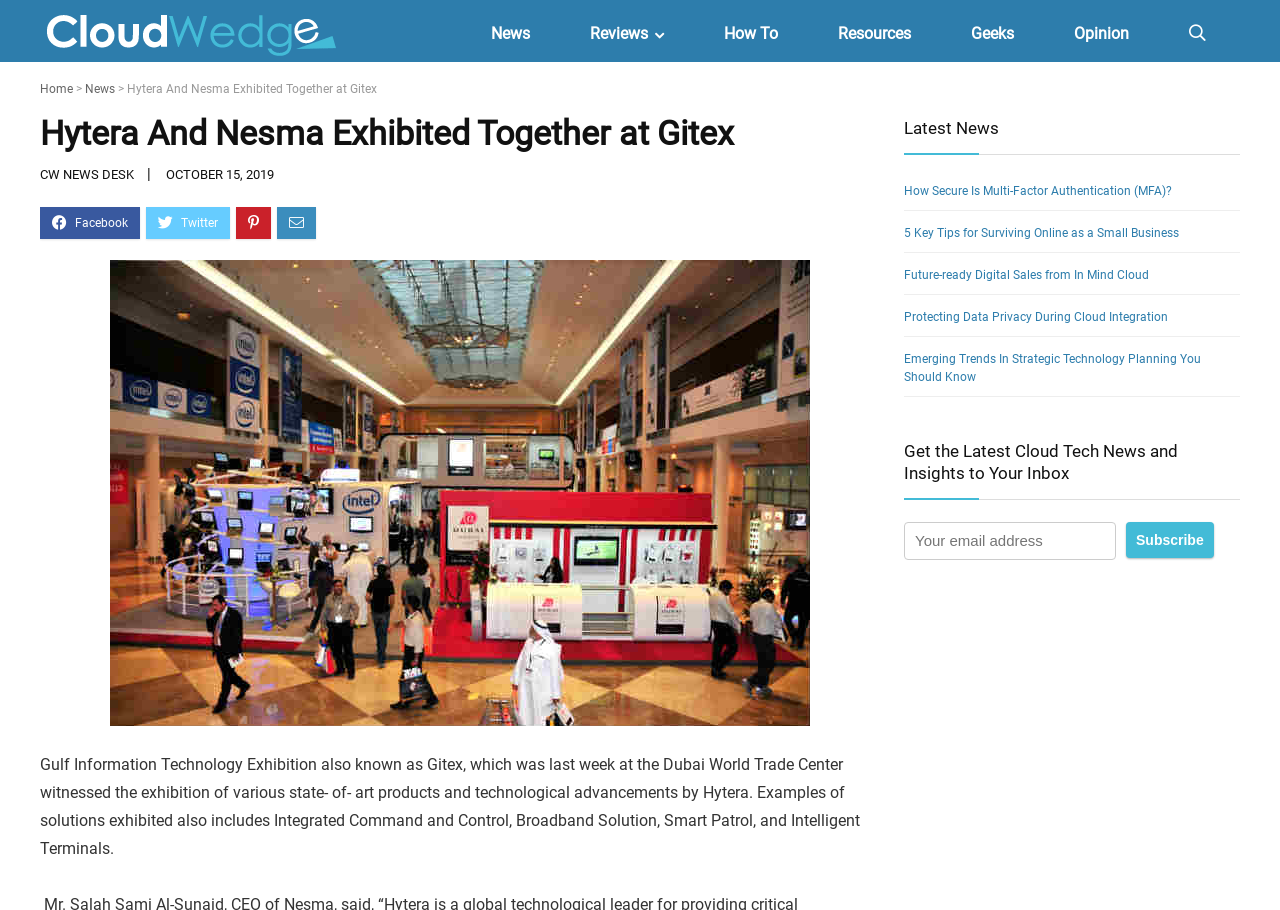Can you identify the bounding box coordinates of the clickable region needed to carry out this instruction: 'Subscribe to the newsletter'? The coordinates should be four float numbers within the range of 0 to 1, stated as [left, top, right, bottom].

[0.88, 0.574, 0.948, 0.613]